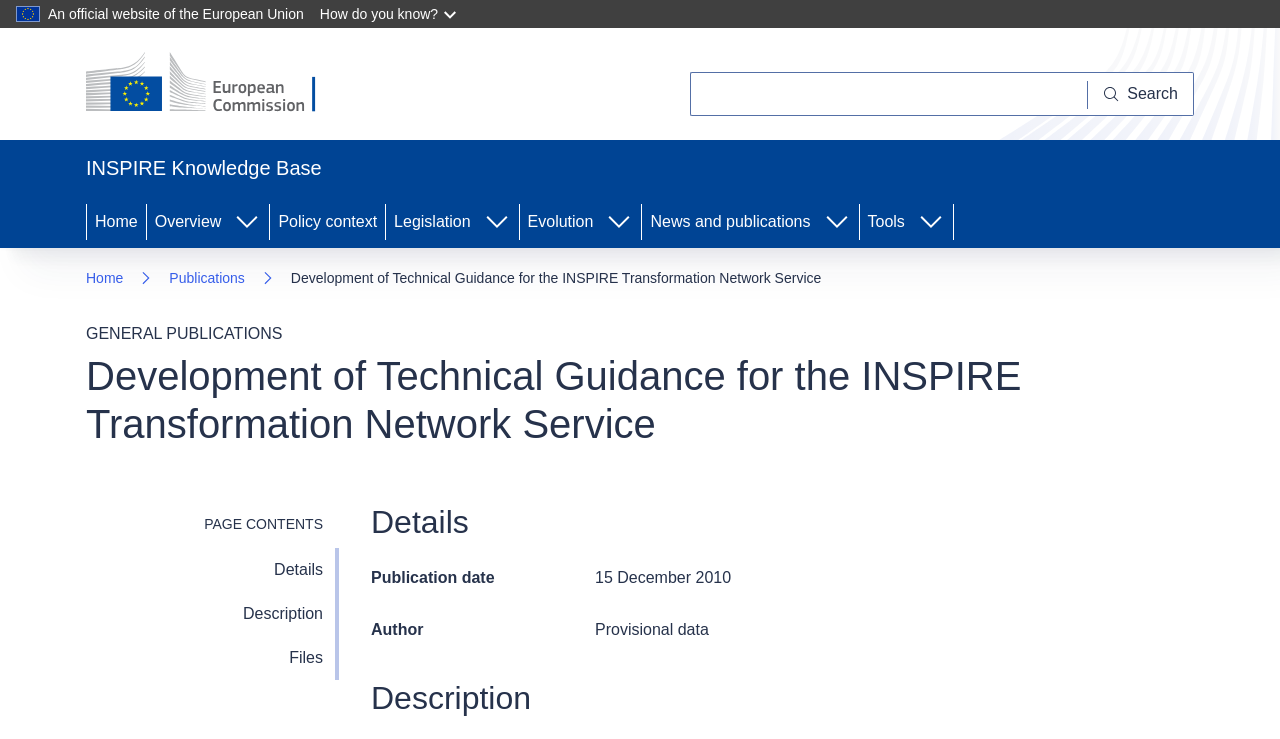Please extract the primary headline from the webpage.

Development of Technical Guidance for the INSPIRE Transformation Network Service